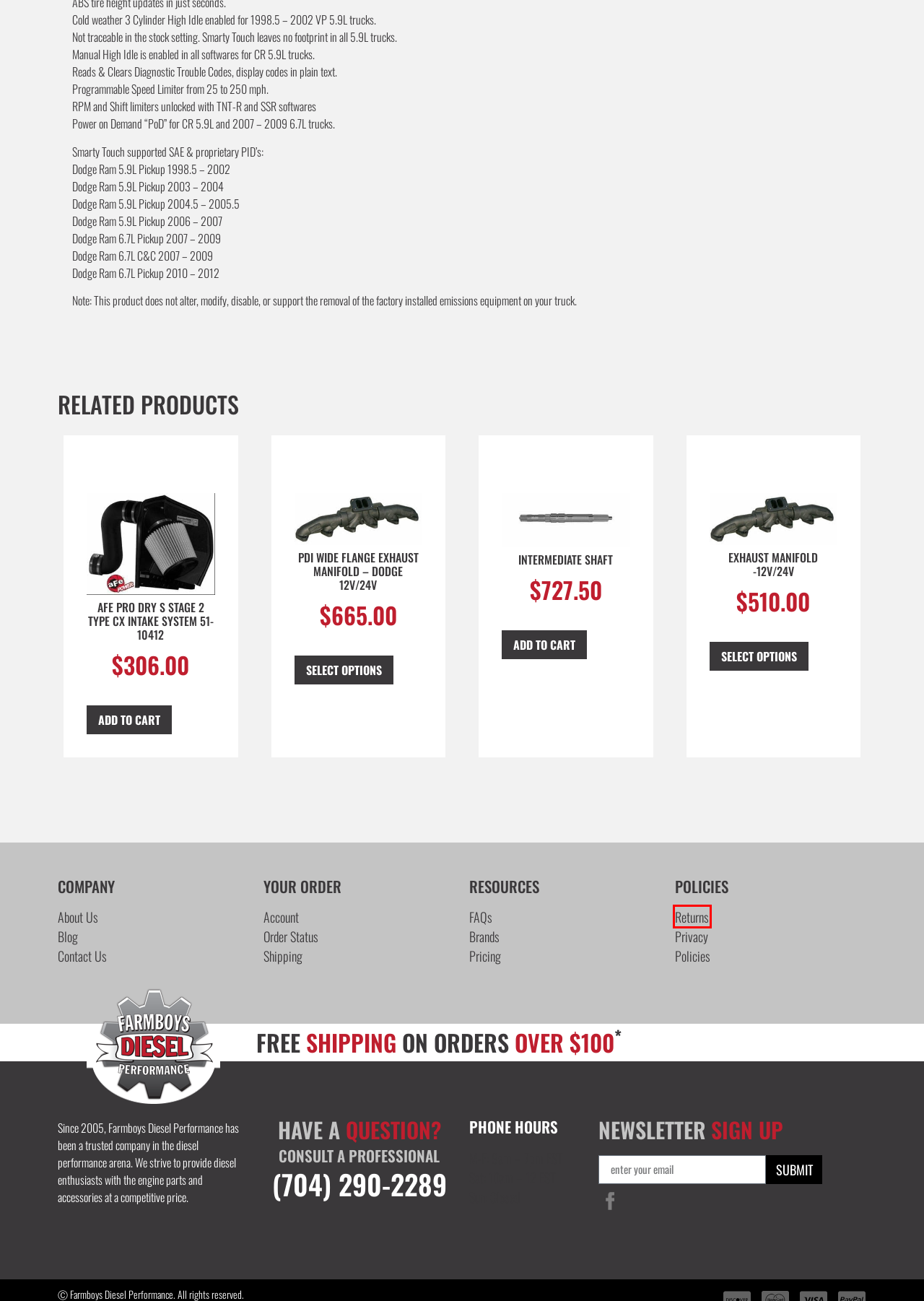Examine the screenshot of a webpage with a red bounding box around a UI element. Your task is to identify the webpage description that best corresponds to the new webpage after clicking the specified element. The given options are:
A. Brands | Farmboys Diesel Performance
B. Farmboys Diesel Policies | Farmboys Diesel Performance
C. PRIVACY STATEMENT | Farmboys Diesel Performance
D. Exhaust Manifold -12V/24V | Farmboys Diesel Performance
E. AFE Pro Dry S Stage 2 Type Cx Intake System 51-10412 | Farmboys Diesel Performance
F. Frequently Asked Questions | Farmboys Diesel Performance
G. PDI Wide Flange Exhaust Manifold - Dodge 12V/24V | Farmboys Diesel Performance
H. Intermediate Shaft | Farmboys Diesel Performance

B